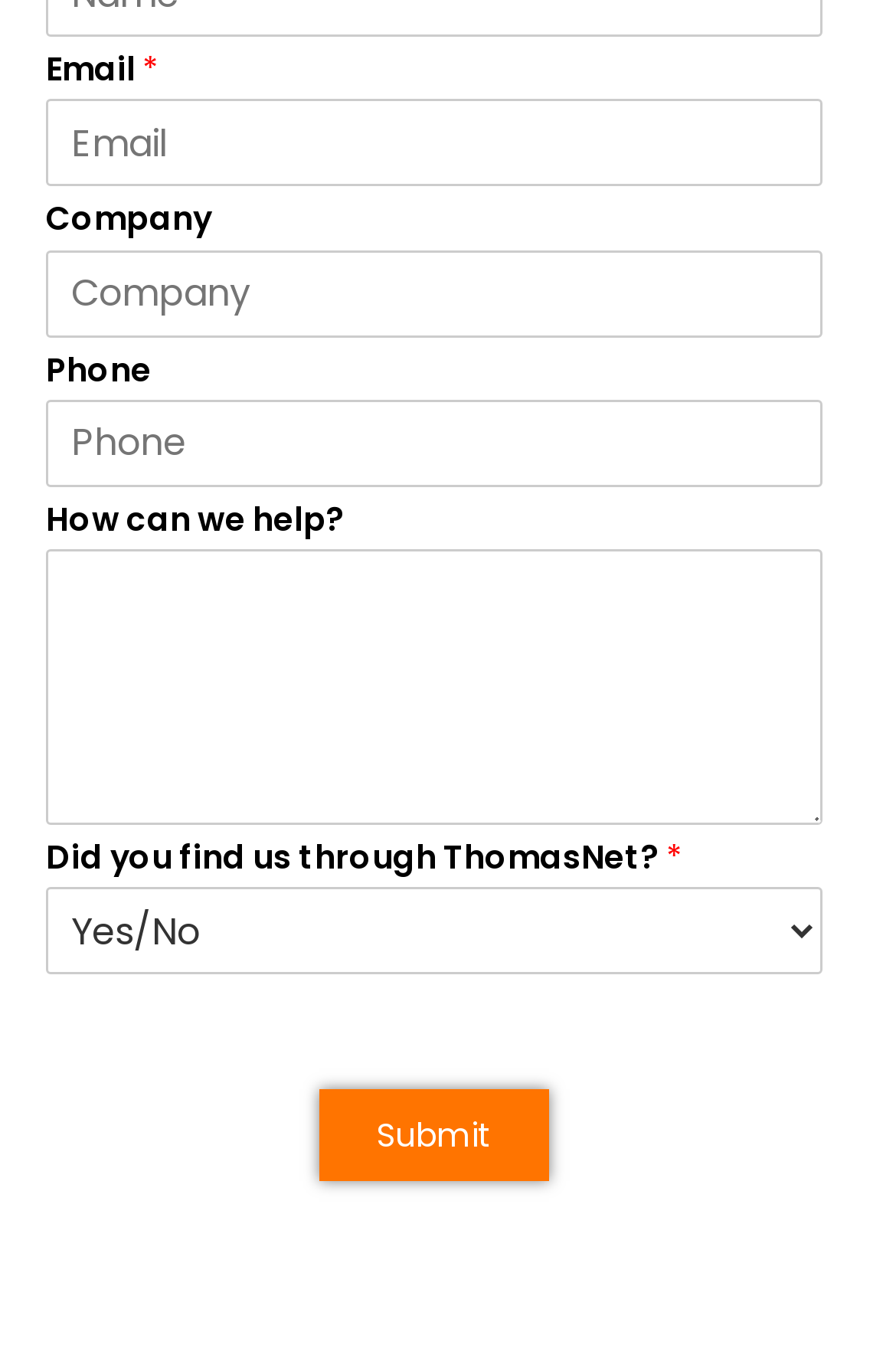What is the purpose of the last field in the form?
Please give a detailed and thorough answer to the question, covering all relevant points.

The last field in the form is a combobox with the label 'Did you find us through ThomasNet? *', which suggests that its purpose is to ask the user how they found the website, specifically whether it was through ThomasNet or not.